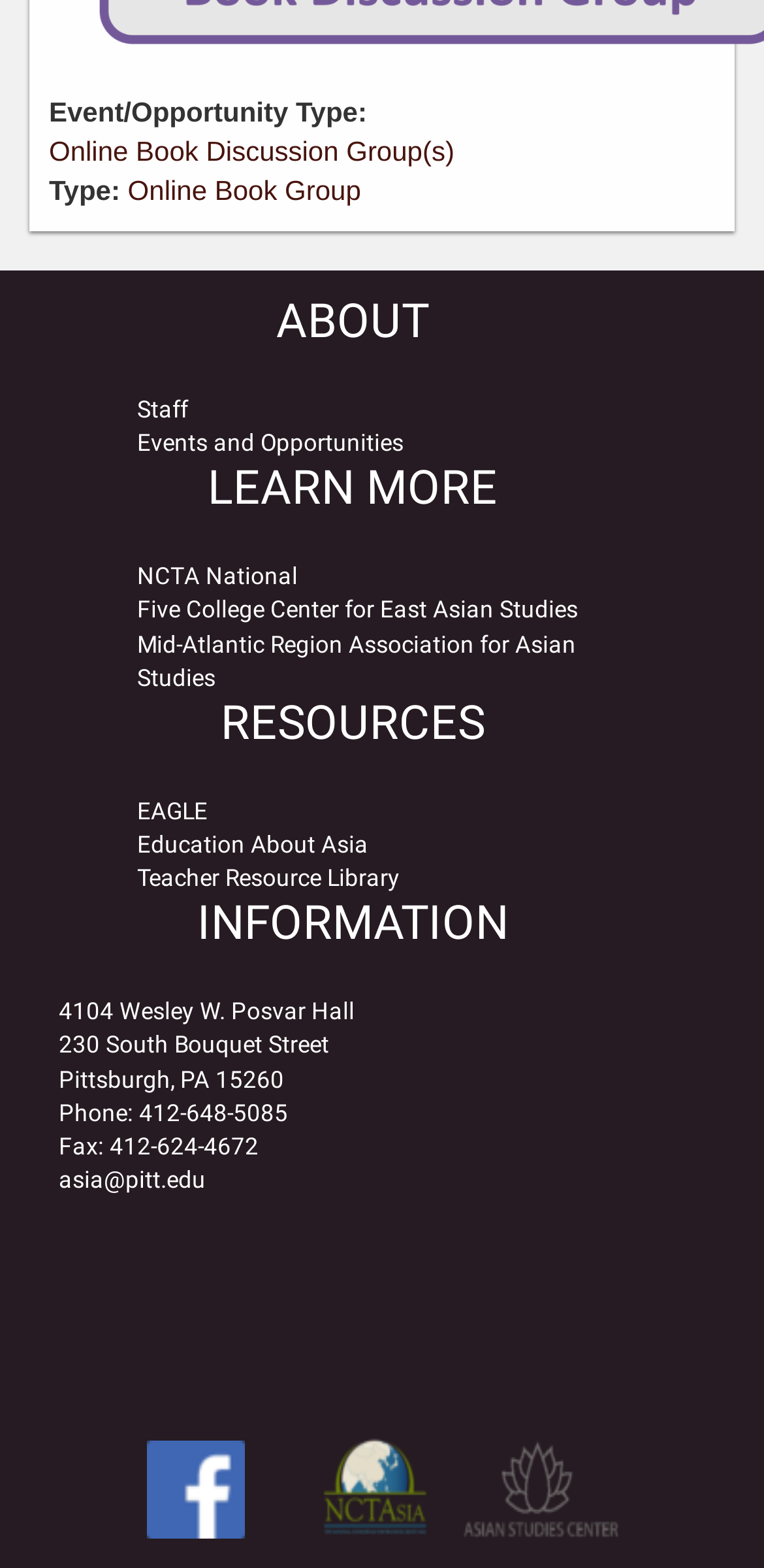Determine the bounding box coordinates of the clickable area required to perform the following instruction: "Click on Online Book Discussion Group(s)". The coordinates should be represented as four float numbers between 0 and 1: [left, top, right, bottom].

[0.064, 0.086, 0.595, 0.106]